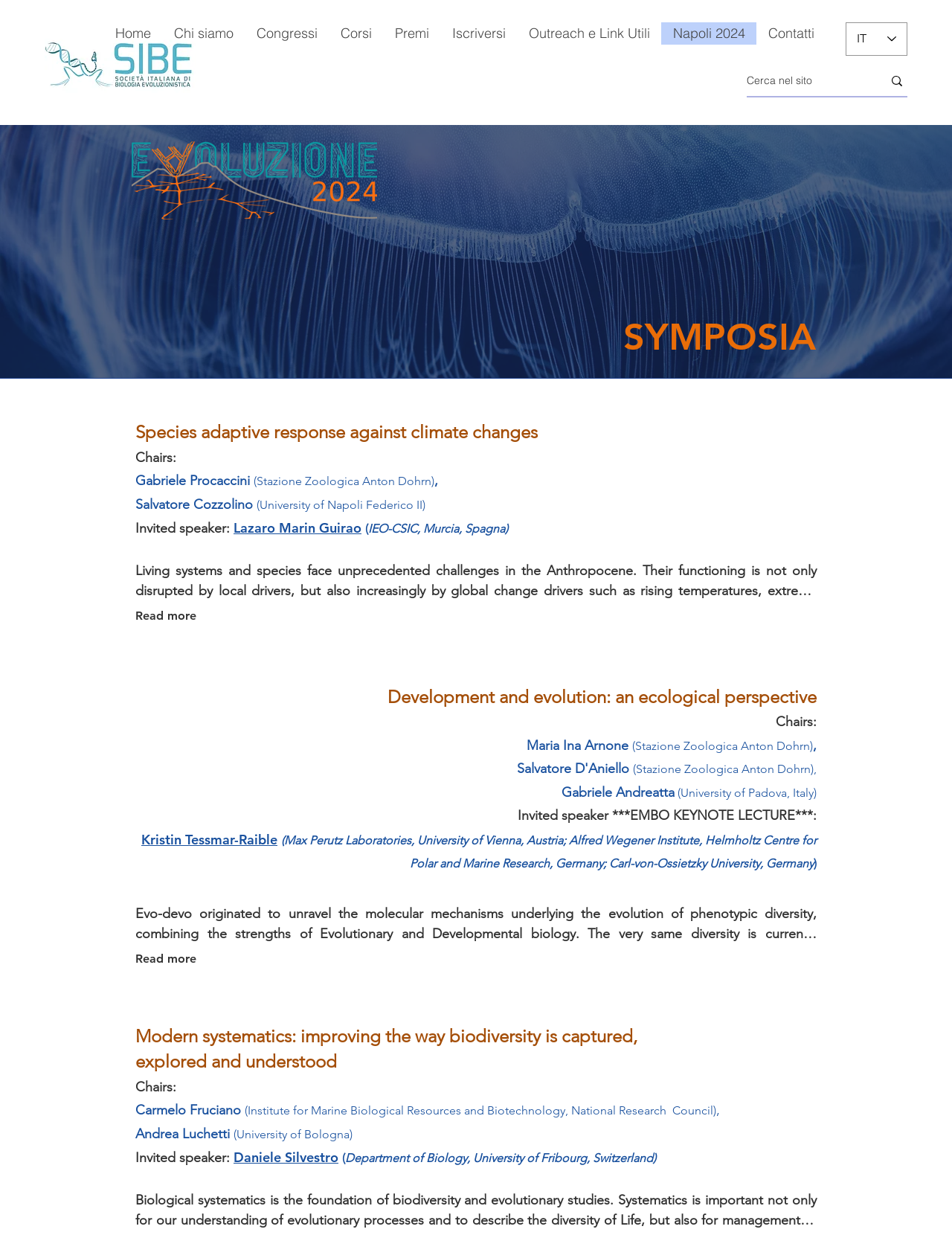How many chairs are listed for the second symposium?
Please use the image to deliver a detailed and complete answer.

I counted the number of chair names listed for the second symposium, which are 'Maria Ina Arnone' and 'Gabriele Andreatta'.